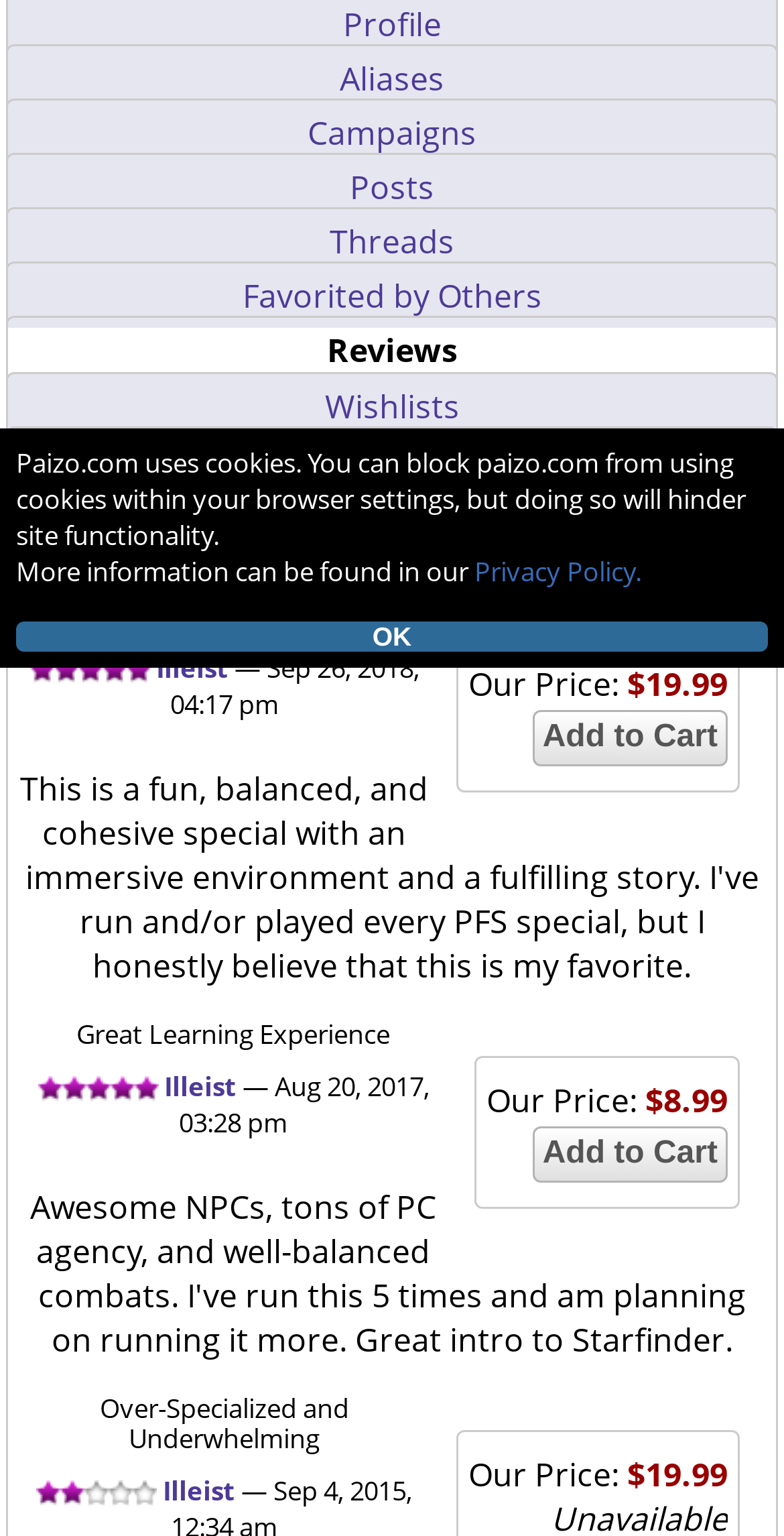Locate the bounding box for the described UI element: "Add to Cart". Ensure the coordinates are four float numbers between 0 and 1, formatted as [left, top, right, bottom].

[0.679, 0.733, 0.928, 0.77]